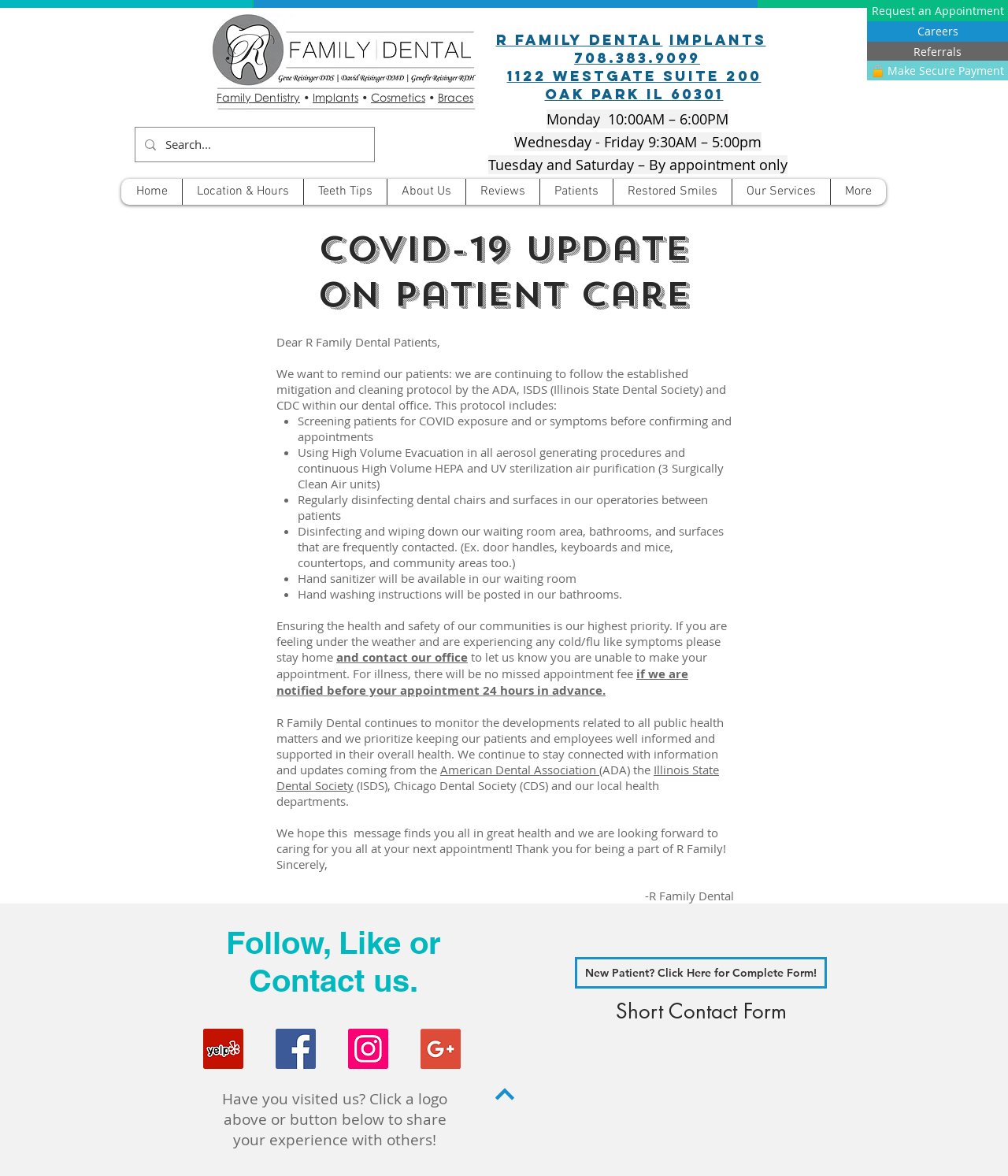Please identify the bounding box coordinates of the element on the webpage that should be clicked to follow this instruction: "Make a secure payment". The bounding box coordinates should be given as four float numbers between 0 and 1, formatted as [left, top, right, bottom].

[0.86, 0.052, 1.0, 0.068]